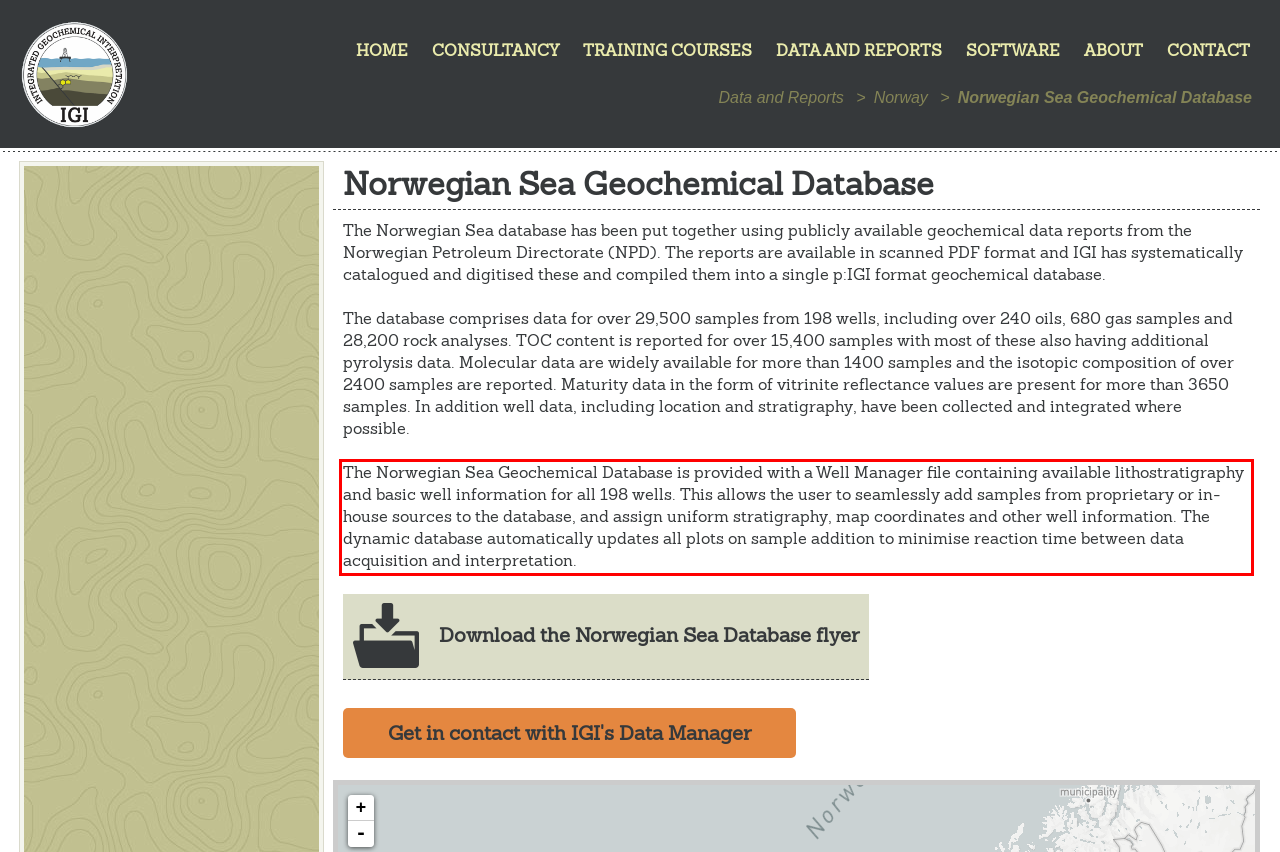Please analyze the provided webpage screenshot and perform OCR to extract the text content from the red rectangle bounding box.

The Norwegian Sea Geochemical Database is provided with a Well Manager file containing available lithostratigraphy and basic well information for all 198 wells. This allows the user to seamlessly add samples from proprietary or in-house sources to the database, and assign uniform stratigraphy, map coordinates and other well information. The dynamic database automatically updates all plots on sample addition to minimise reaction time between data acquisition and interpretation.